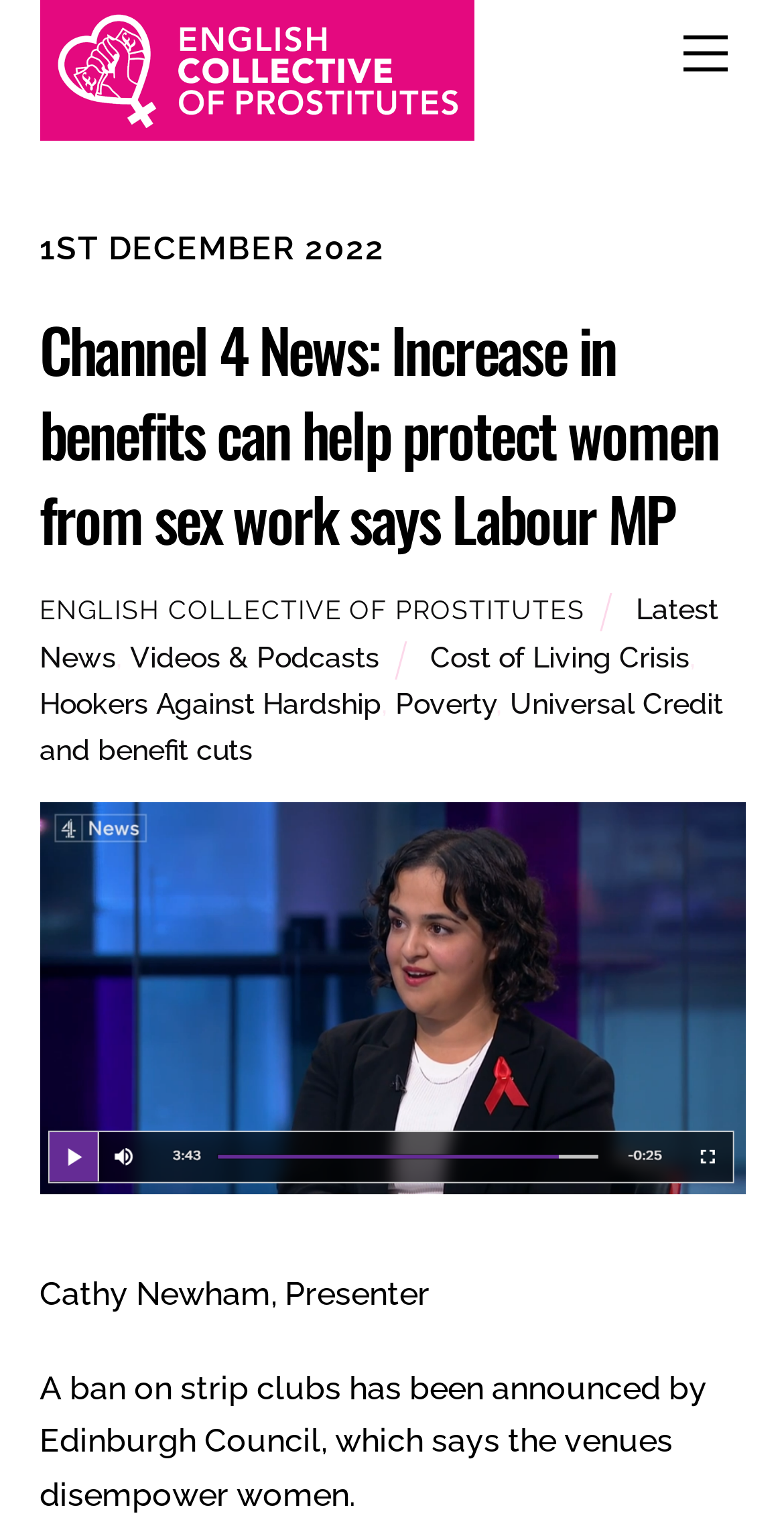Determine the bounding box coordinates of the area to click in order to meet this instruction: "Click on the 'Menu' link".

[0.847, 0.01, 0.95, 0.061]